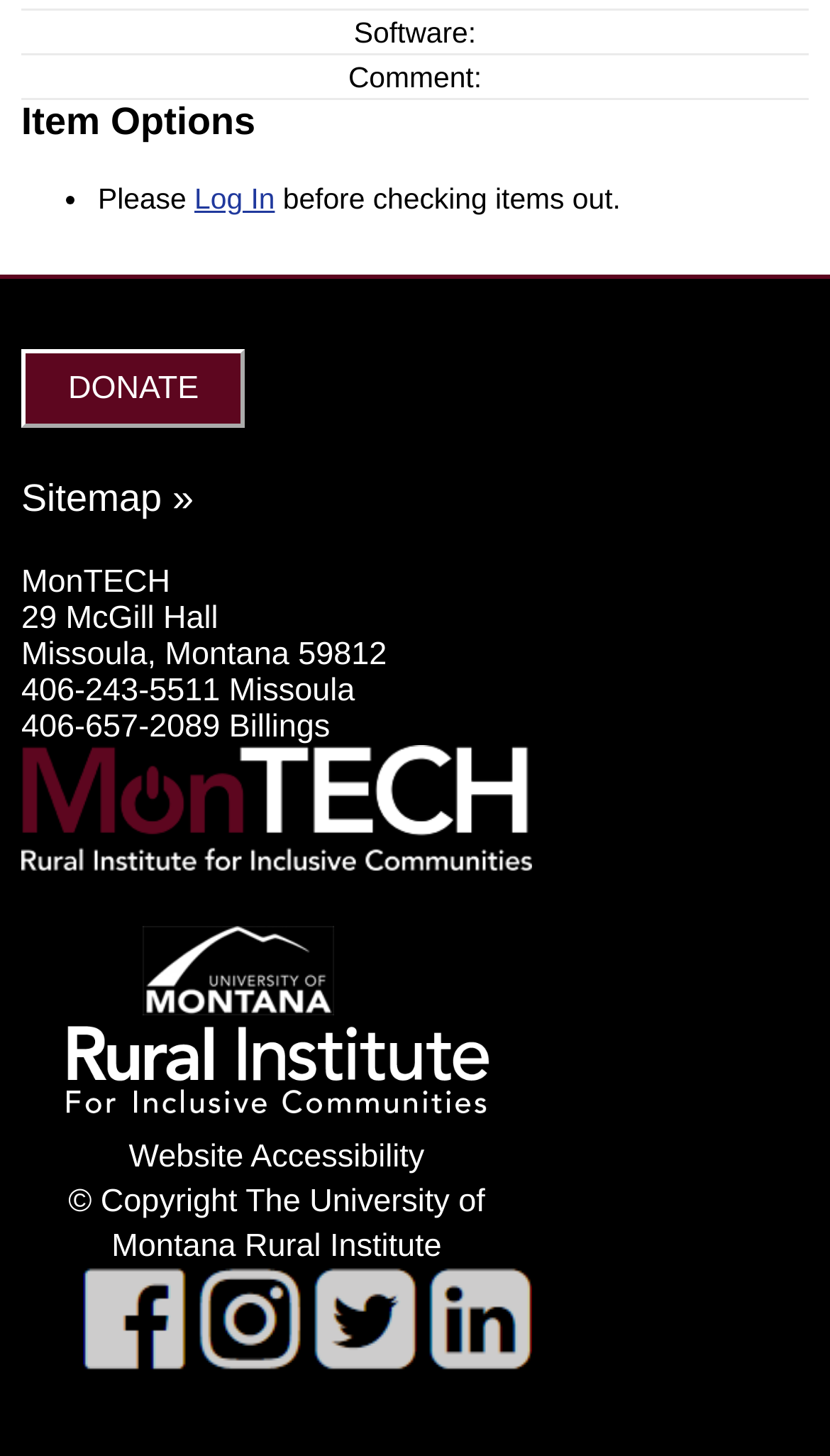How many phone numbers are listed?
Answer the question in a detailed and comprehensive manner.

The phone numbers are listed in the middle section of the webpage. There are two phone numbers: '406-243-5511 Missoula' and '406-657-2089 Billings'. These can be found in static text elements.